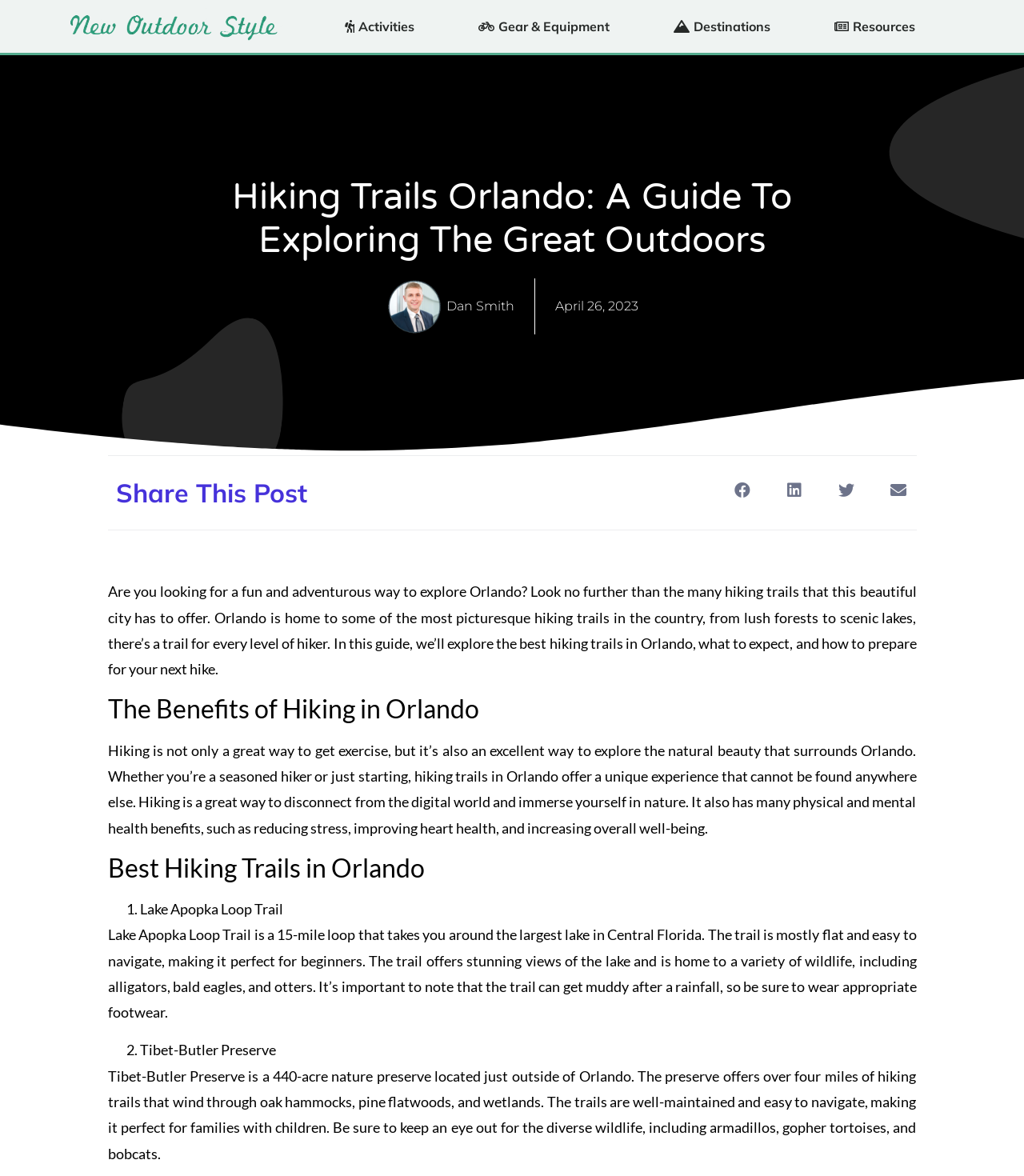Analyze the image and provide a detailed answer to the question: What type of wildlife can be found on the Lake Apopka Loop Trail?

The webpage mentions that the Lake Apopka Loop Trail is home to a variety of wildlife, including alligators, bald eagles, and otters. This information is provided in the text describing the trail.